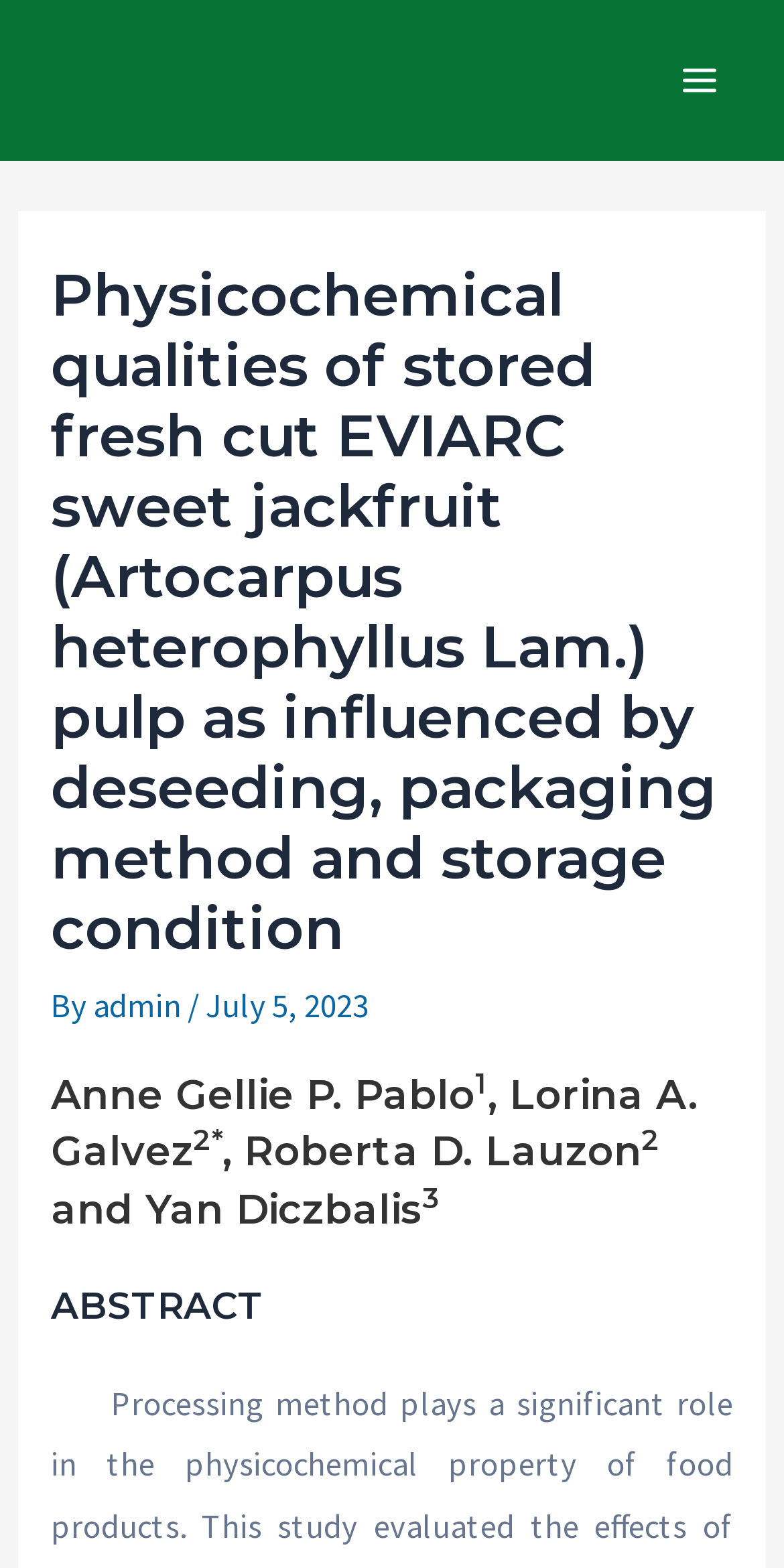Examine the image and give a thorough answer to the following question:
Who are the authors of the article?

The authors' names are mentioned in the heading below the title of the article, which is 'Physicochemical qualities of stored fresh cut EVIARC sweet jackfruit (Artocarpus heterophyllus Lam.) pulp as influenced by deseeding, packaging method and storage condition'.